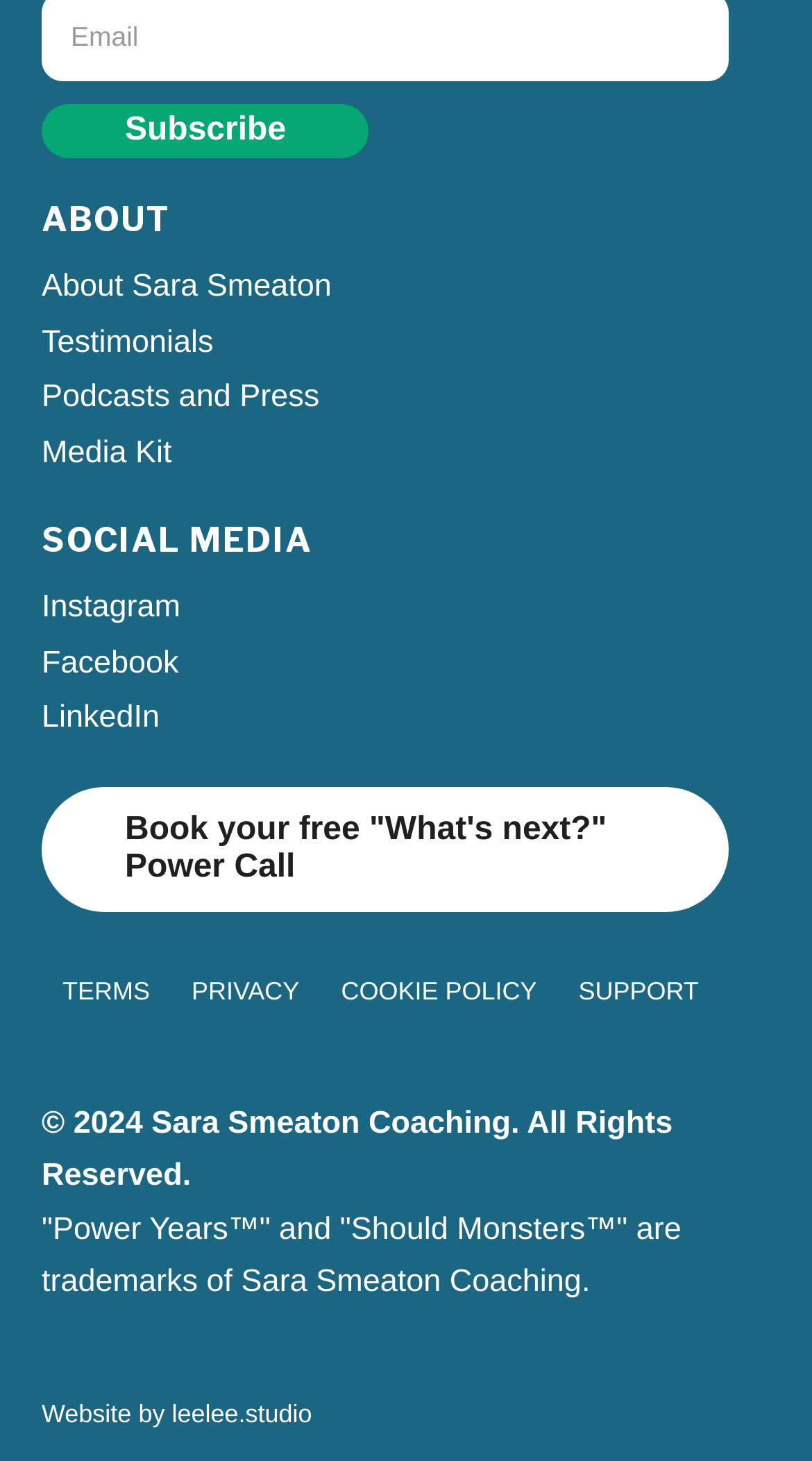Locate the bounding box coordinates of the clickable area needed to fulfill the instruction: "Search for something".

None